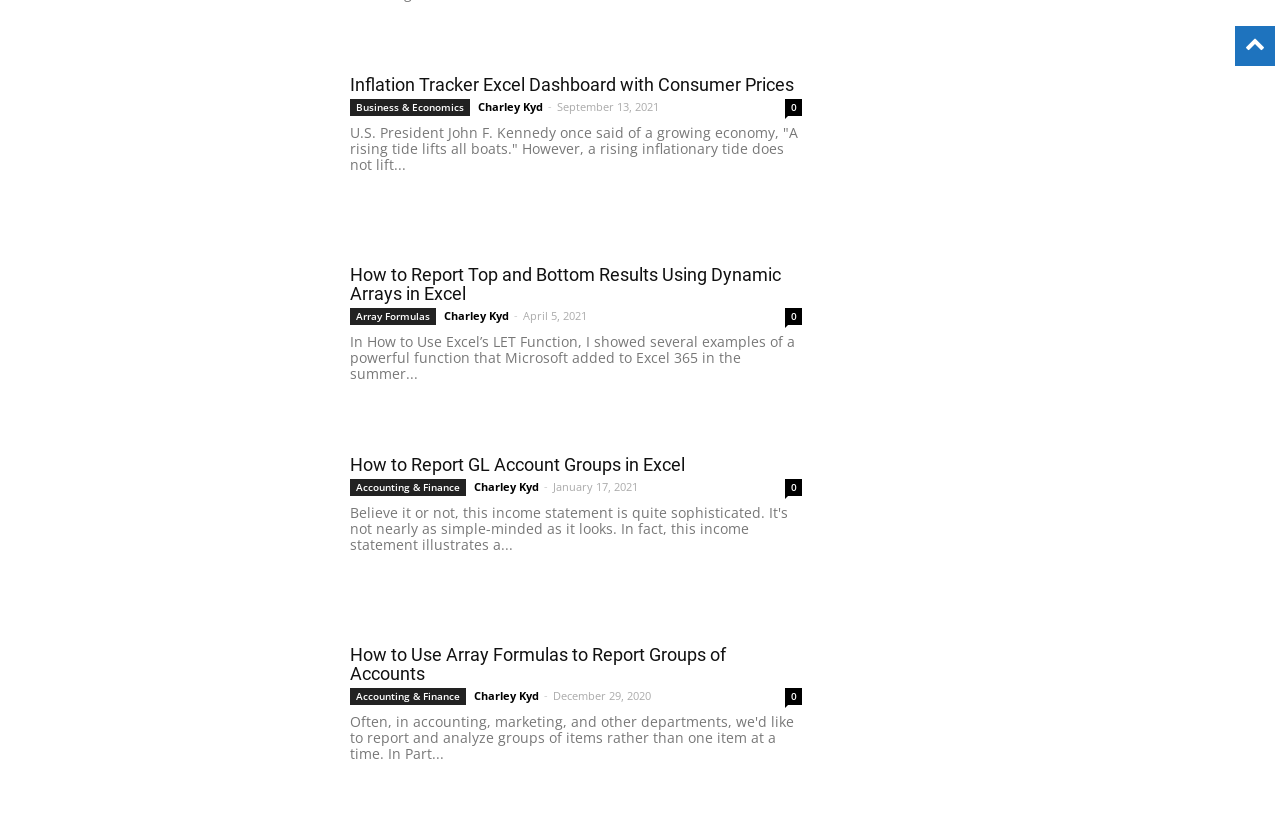Extract the bounding box coordinates for the UI element described as: "About Eddie".

None